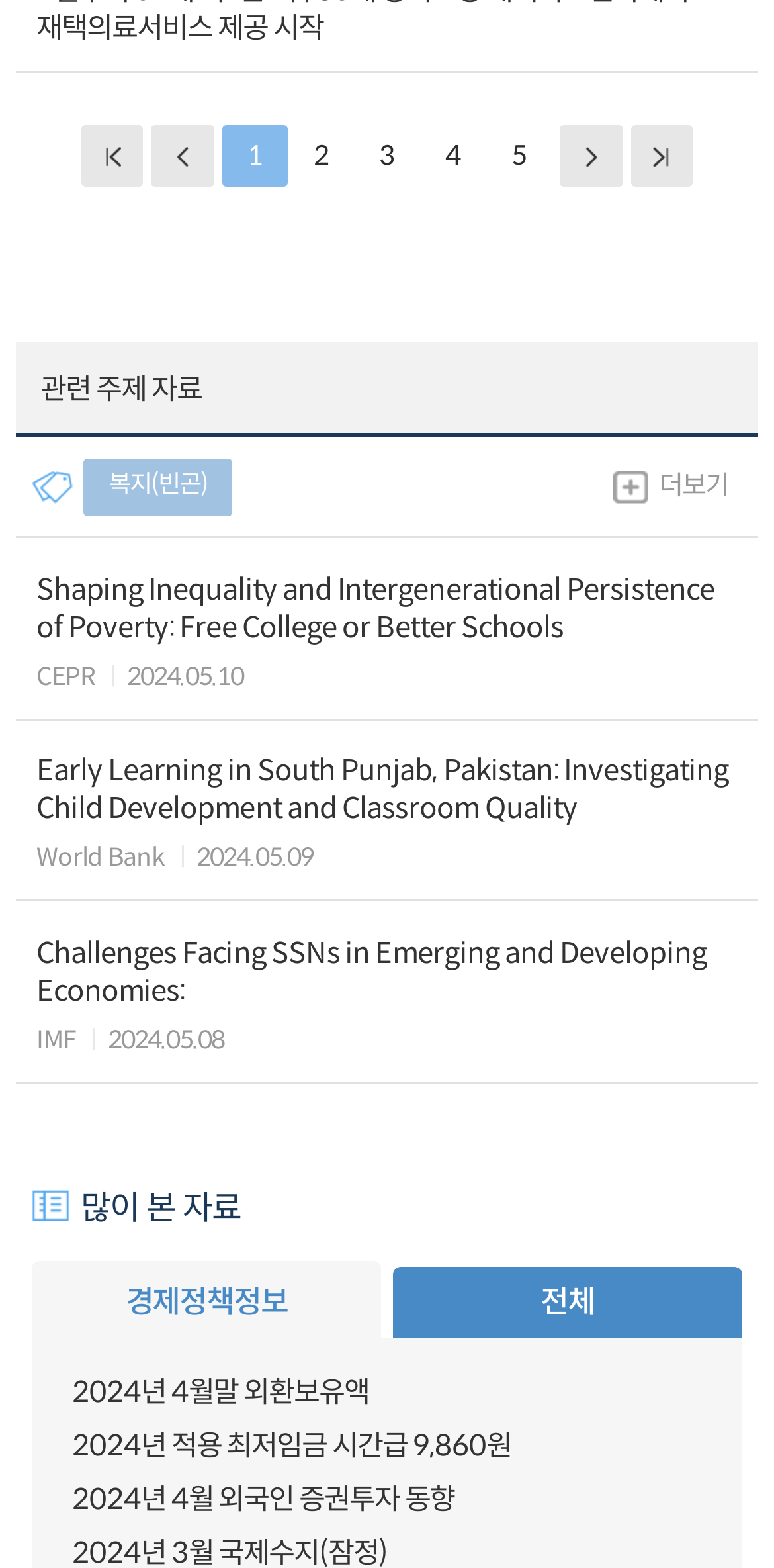How many links are there in the '많이 본 자료' section?
Please give a detailed answer to the question using the information shown in the image.

There are three links in the '많이 본 자료' section: '2024년 4월말 외환보유액', '2024년 적용 최저임금 시간급 9,860원', and '2024년 4월 외국인 증권투자 동향'.